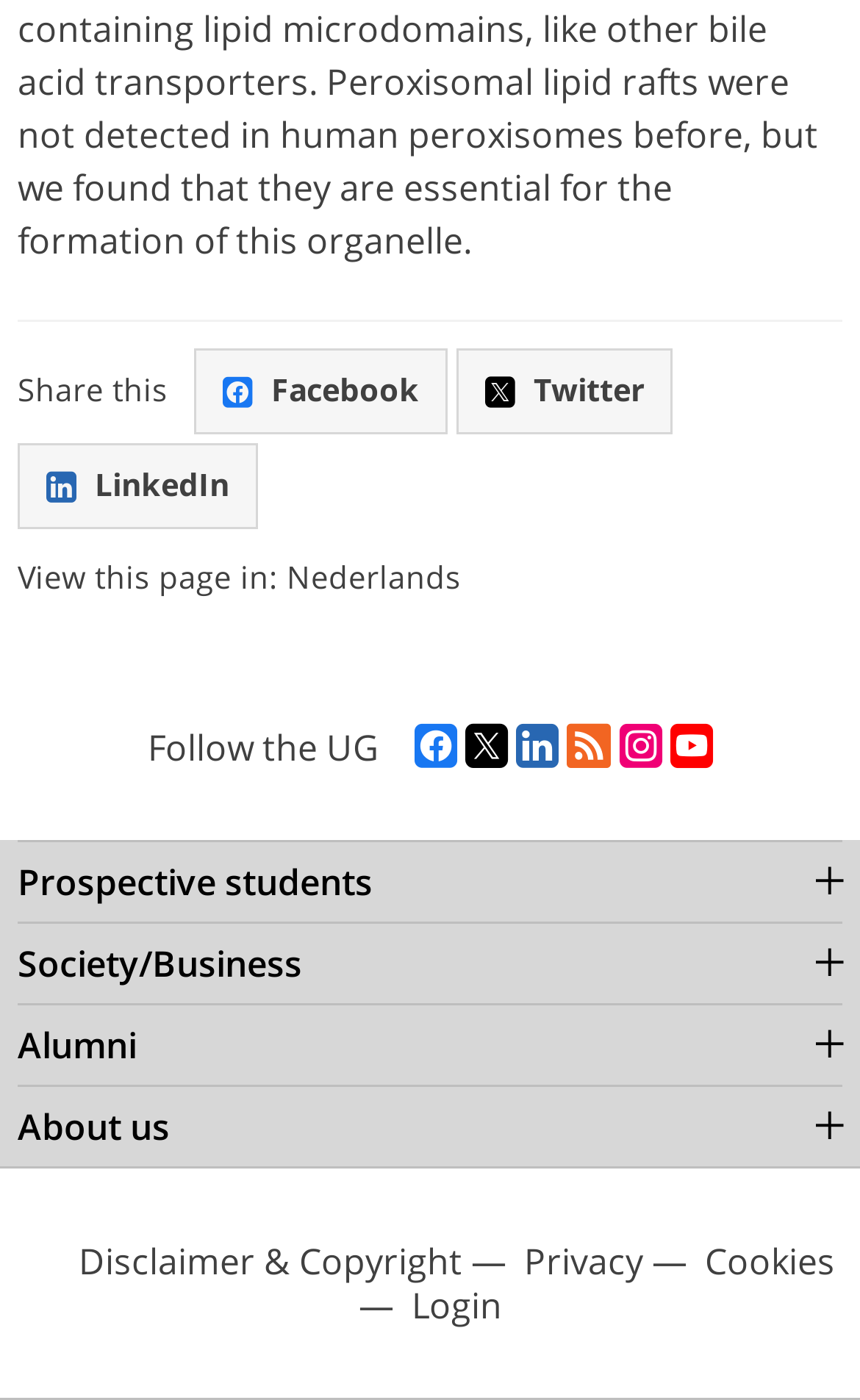What social media platforms can you follow the UG on?
Based on the screenshot, respond with a single word or phrase.

Facebook, Twitter, LinkedIn, Instagram, YouTube, RSS